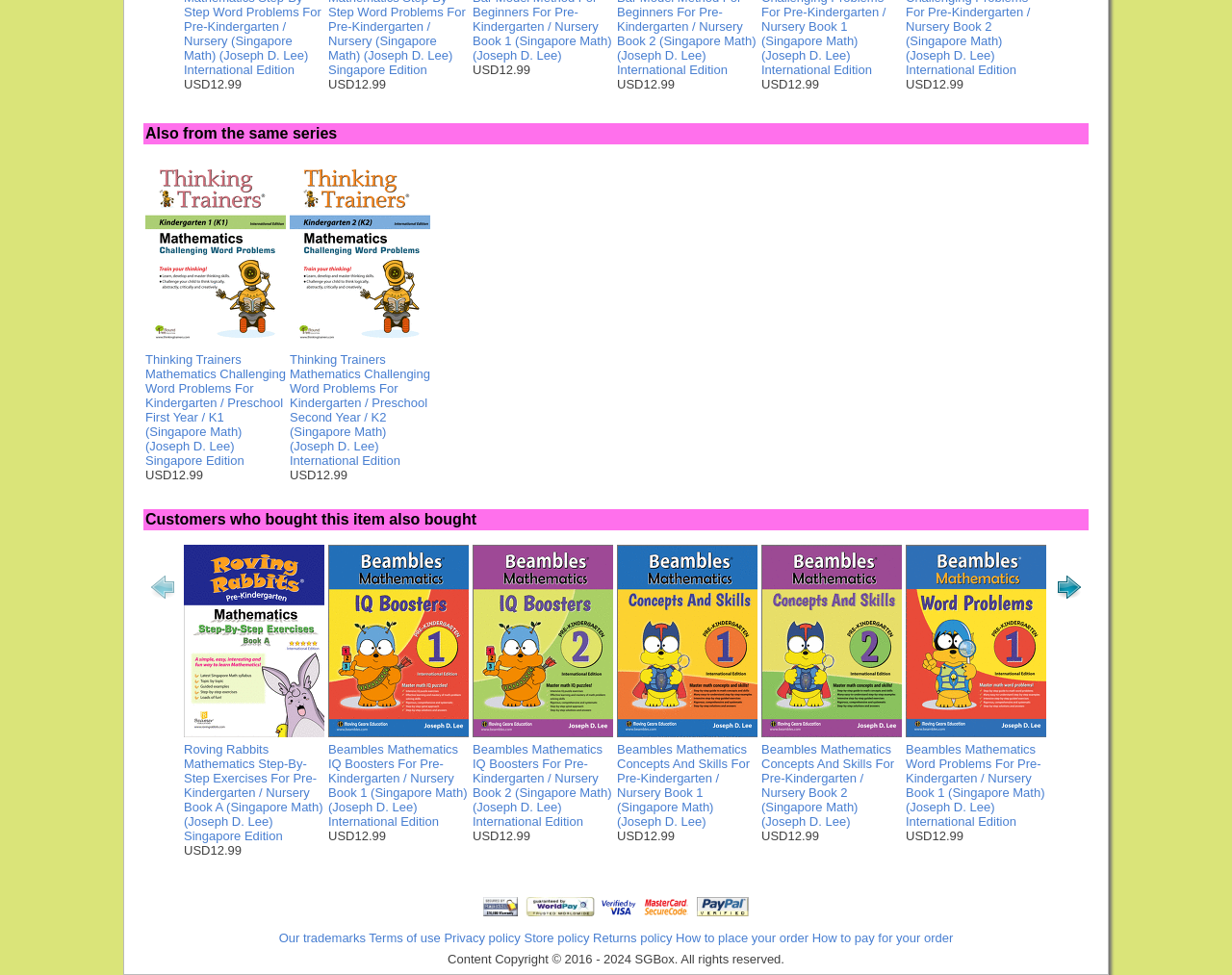Respond to the following query with just one word or a short phrase: 
How many books are listed in the 'Customers who bought this item also bought' section?

10